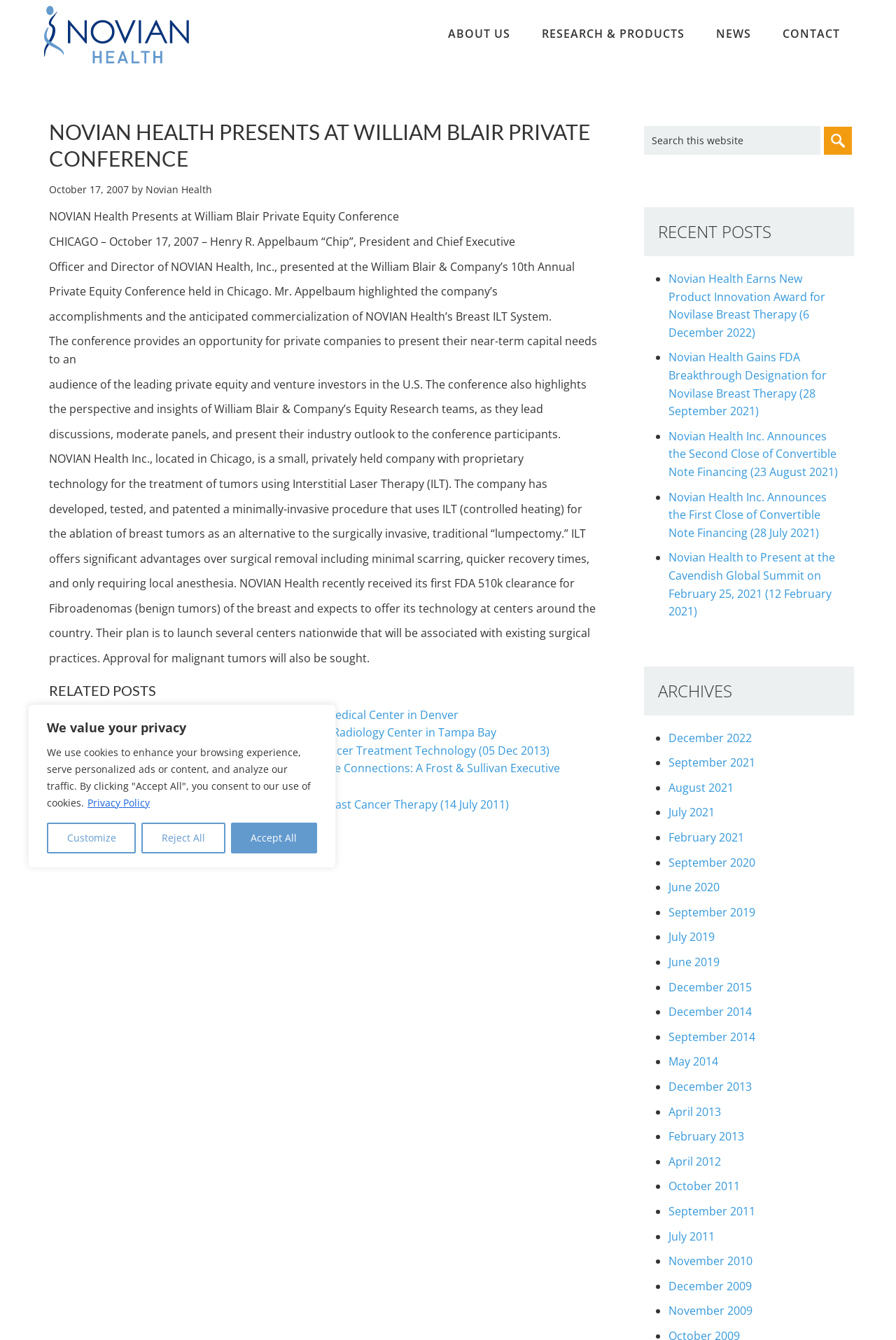Determine the bounding box for the UI element as described: "News". The coordinates should be represented as four float numbers between 0 and 1, formatted as [left, top, right, bottom].

[0.784, 0.01, 0.854, 0.04]